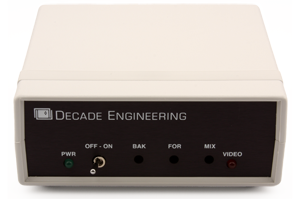Explain the image with as much detail as possible.

The image showcases a compact device designed by Decade Engineering, featuring a sleek, white casing and a dark front panel. Prominently labeled "Decade Engineering," the front panel includes several control buttons and indicators: a power switch labeled "PWR," along with options for "OFF-ON," "BAK," "FOR," "MIX," and a "VIDEO" input. This equipment likely serves a specialized function in video processing or display, showcasing Decade Engineering's focus on low-cost video OSD (On-Screen Display) modules designed for system designers, including applications in security systems and remotely piloted vehicles. The design emphasizes both functionality and ease of use, appealing to customers in various technical fields.